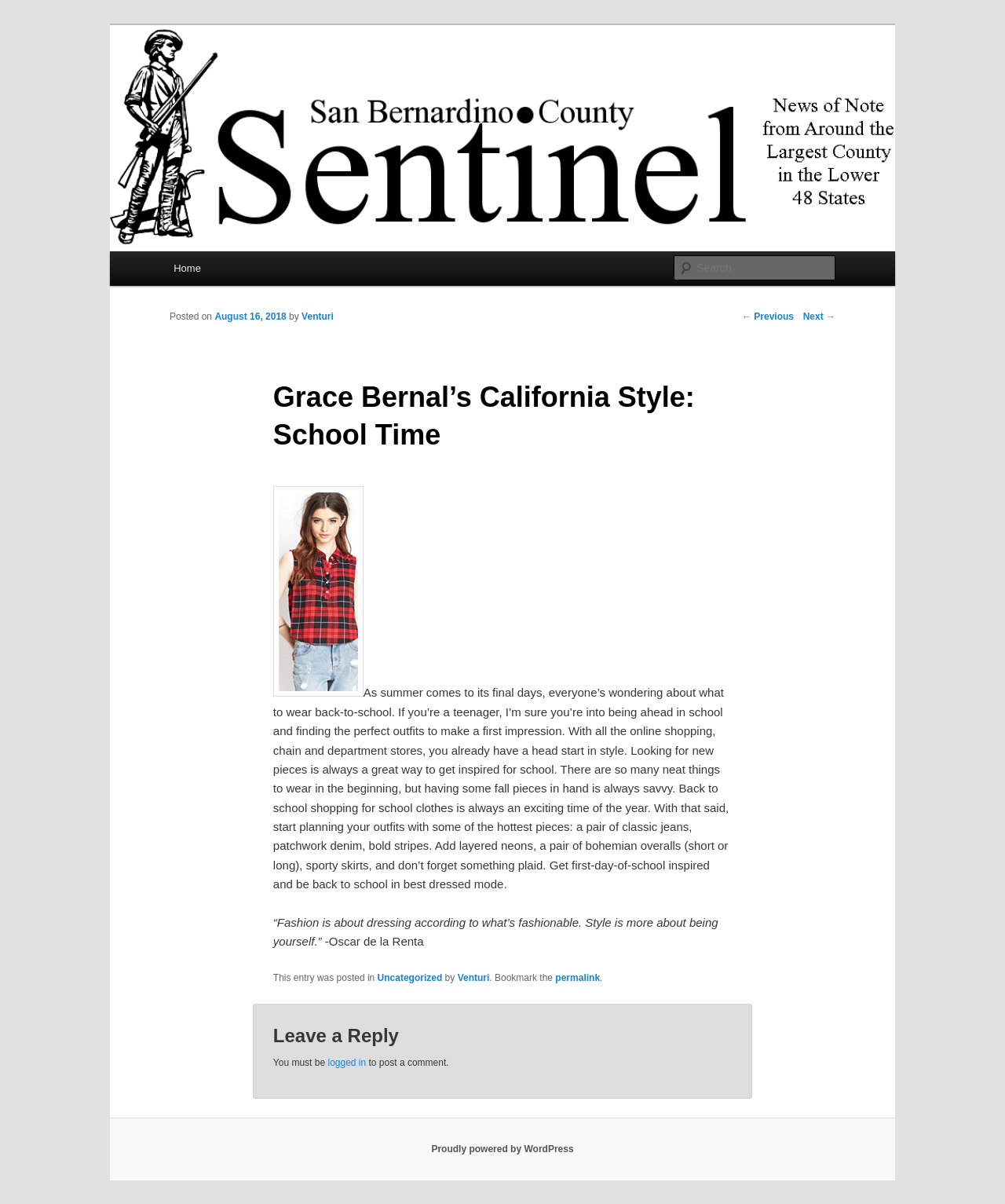Please identify the bounding box coordinates of the clickable region that I should interact with to perform the following instruction: "Leave a reply". The coordinates should be expressed as four float numbers between 0 and 1, i.e., [left, top, right, bottom].

[0.272, 0.85, 0.728, 0.87]